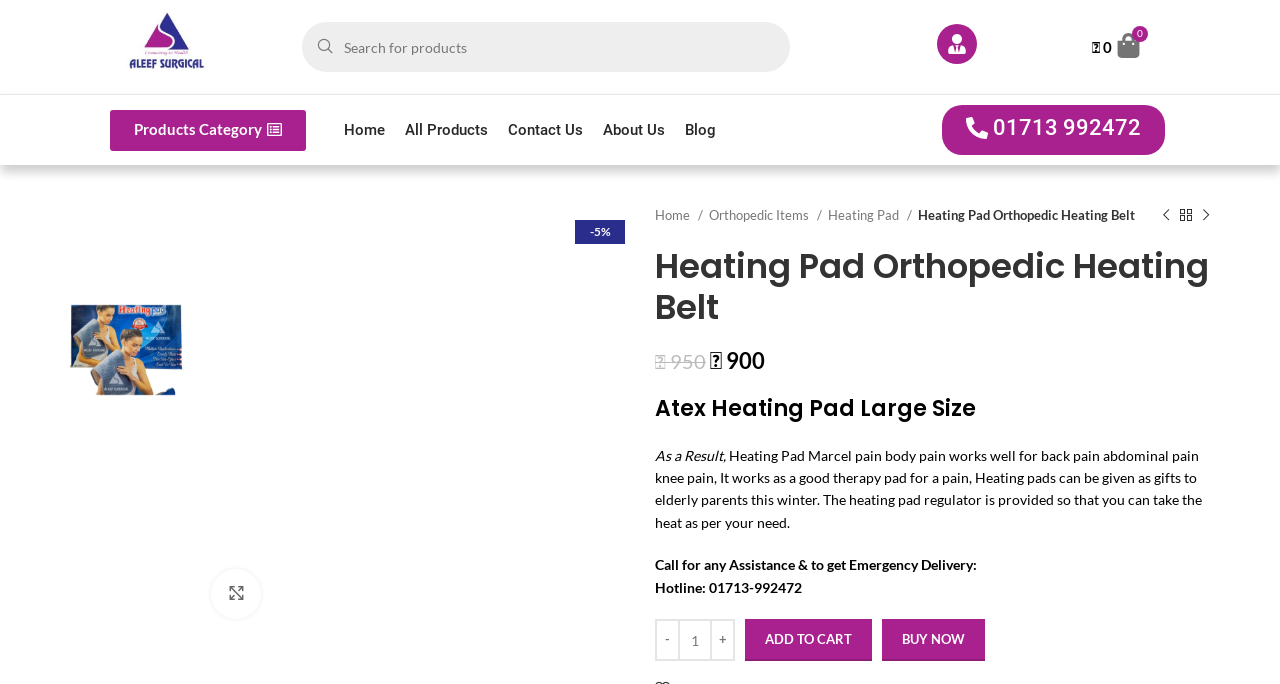Find and indicate the bounding box coordinates of the region you should select to follow the given instruction: "Add product to cart".

[0.582, 0.905, 0.681, 0.966]